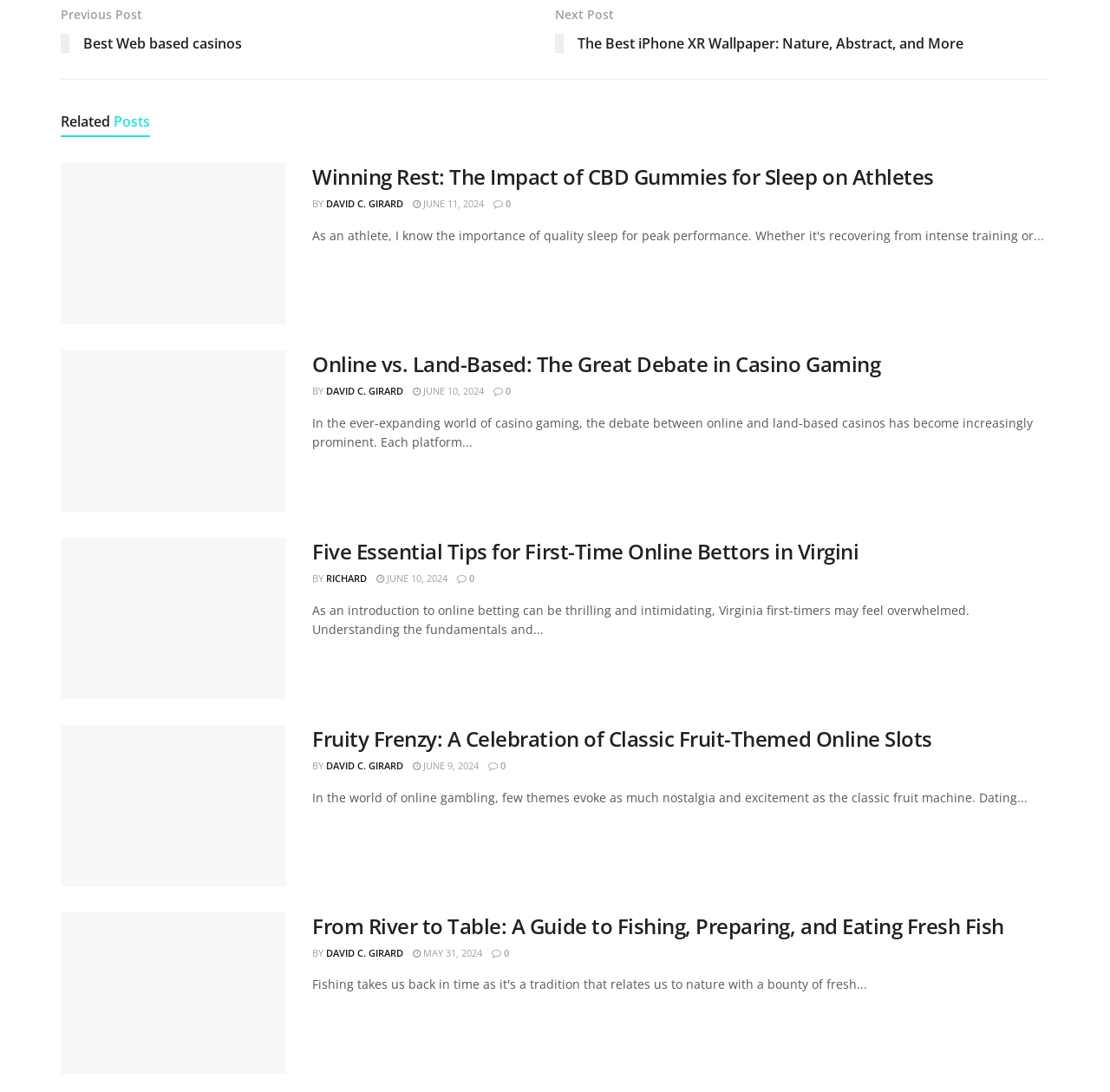Please determine the bounding box coordinates of the clickable area required to carry out the following instruction: "Click on the link 'catalyst'". The coordinates must be four float numbers between 0 and 1, represented as [left, top, right, bottom].

None